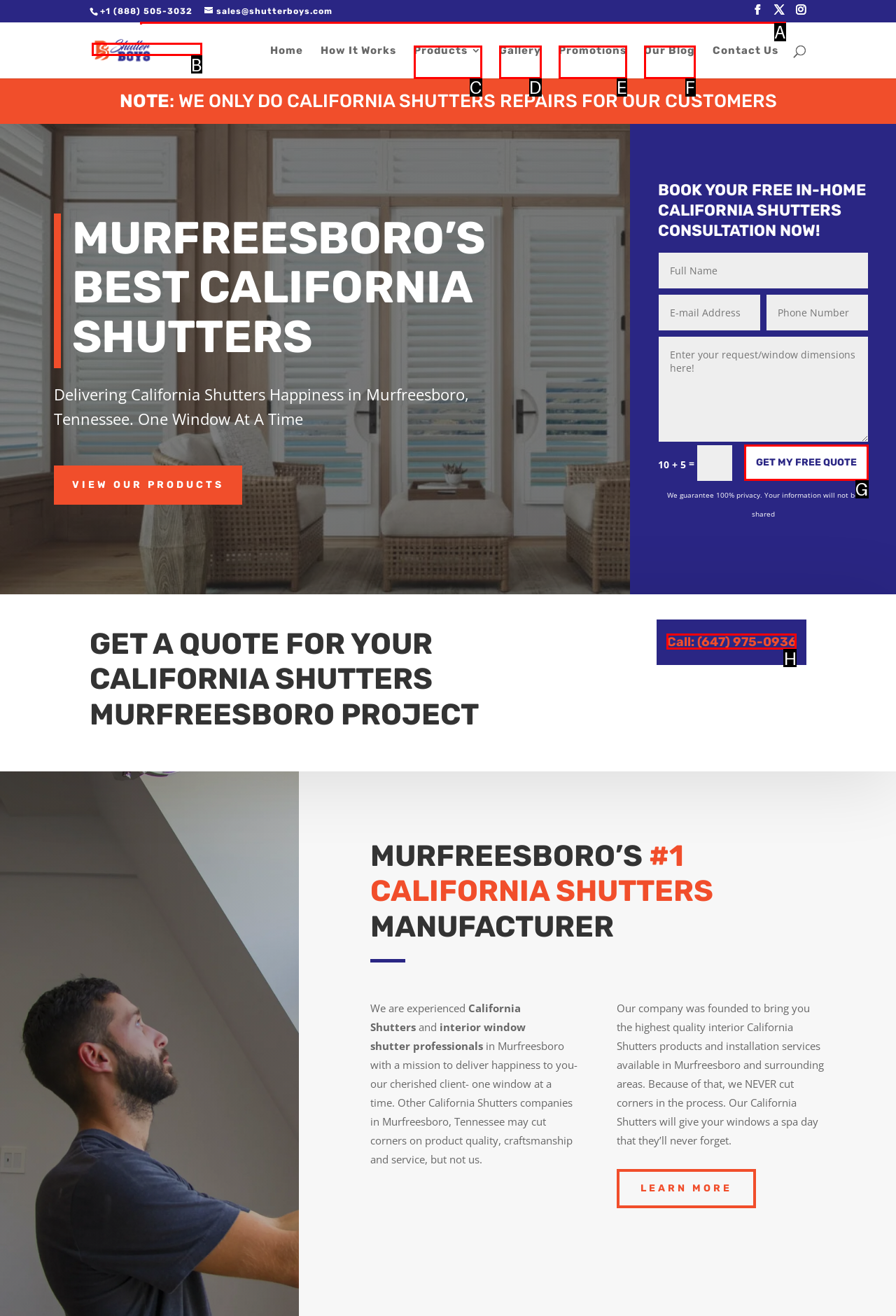Which option should be clicked to complete this task: Get a free quote
Reply with the letter of the correct choice from the given choices.

G